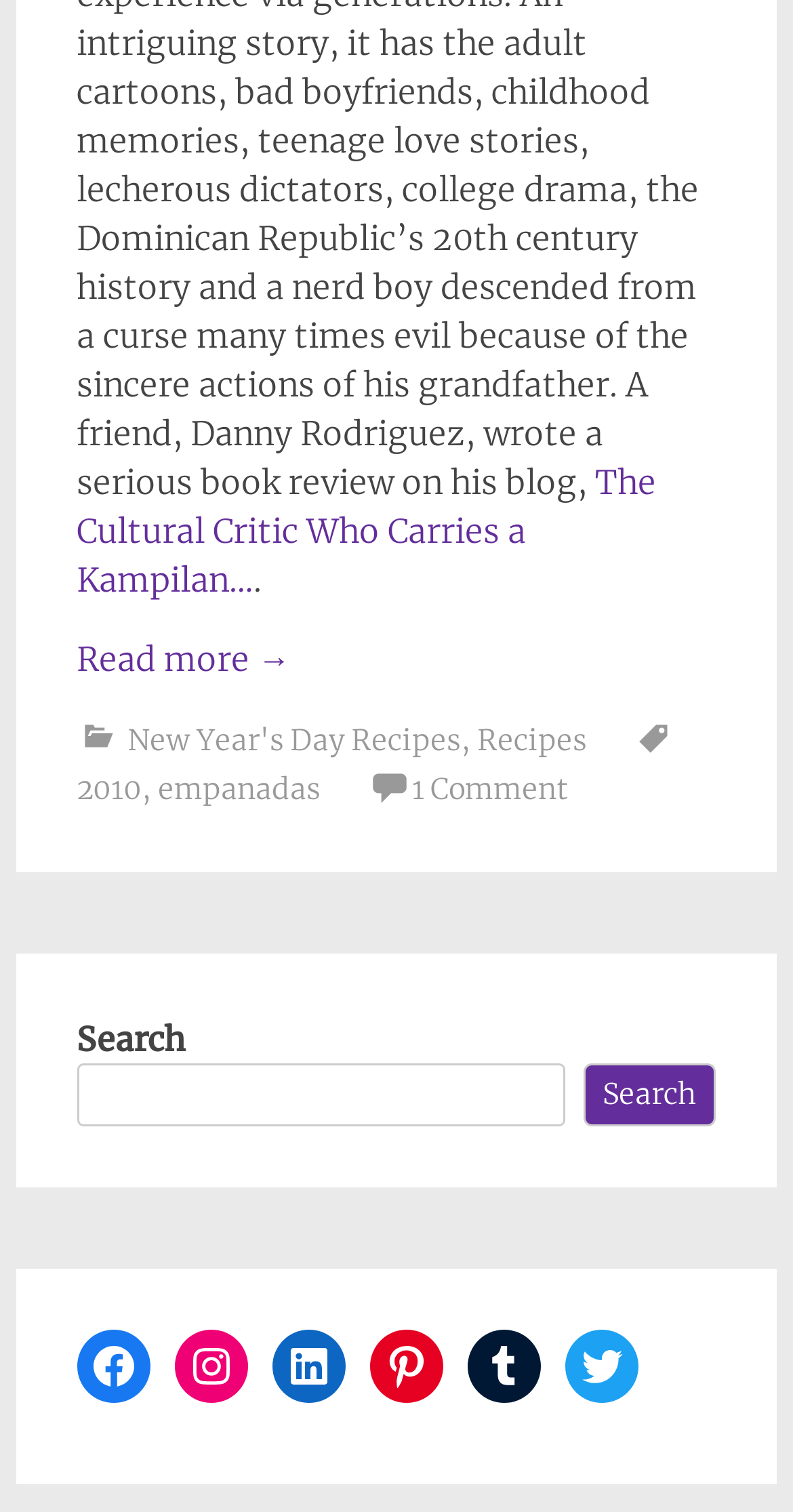Highlight the bounding box coordinates of the region I should click on to meet the following instruction: "Read an article about cultural criticism".

[0.097, 0.305, 0.828, 0.397]